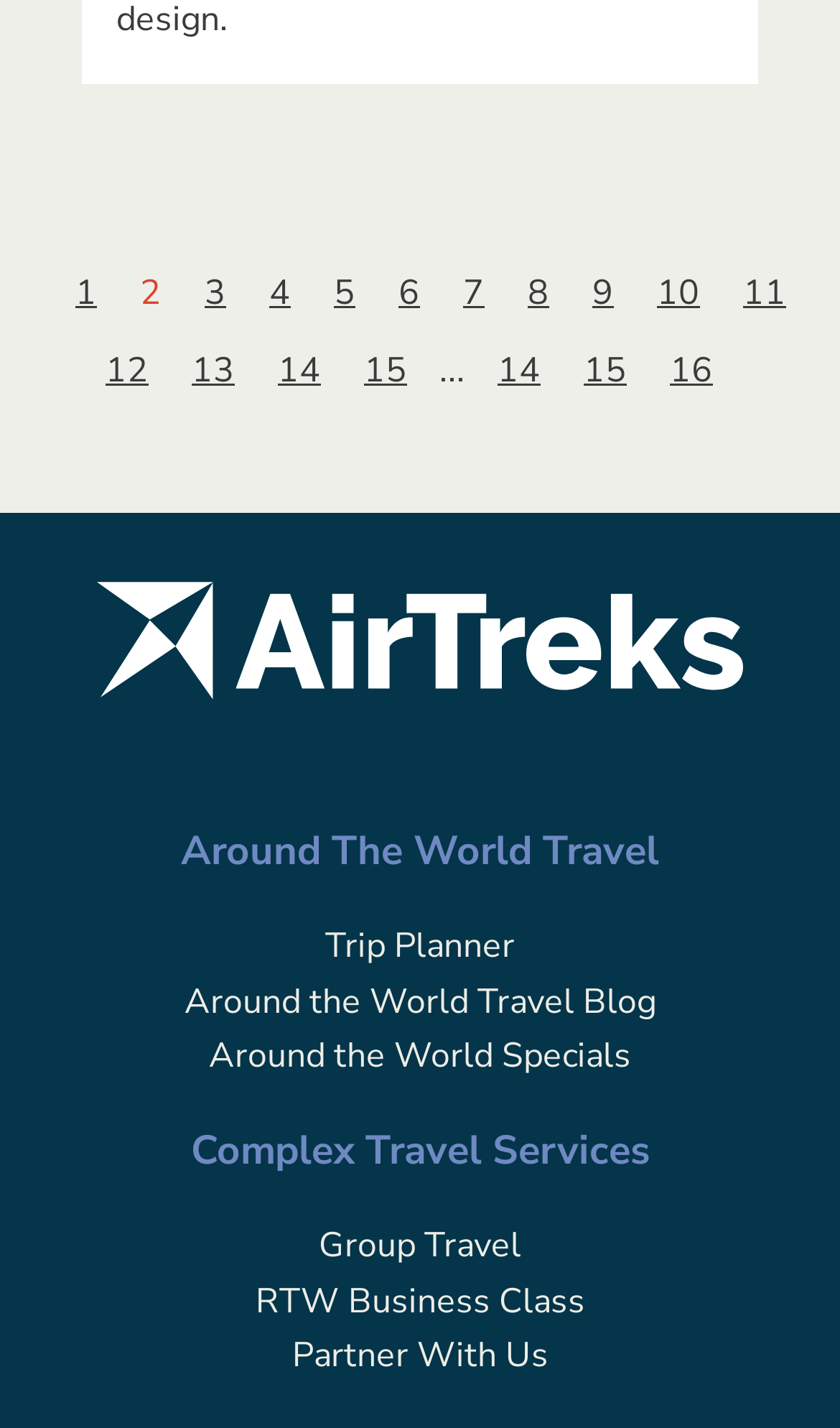Determine the bounding box coordinates of the region to click in order to accomplish the following instruction: "Click on the link 'These 23 Funny Cases of Positive Vandalism Will Make You Laugh Out Loud'". Provide the coordinates as four float numbers between 0 and 1, specifically [left, top, right, bottom].

None